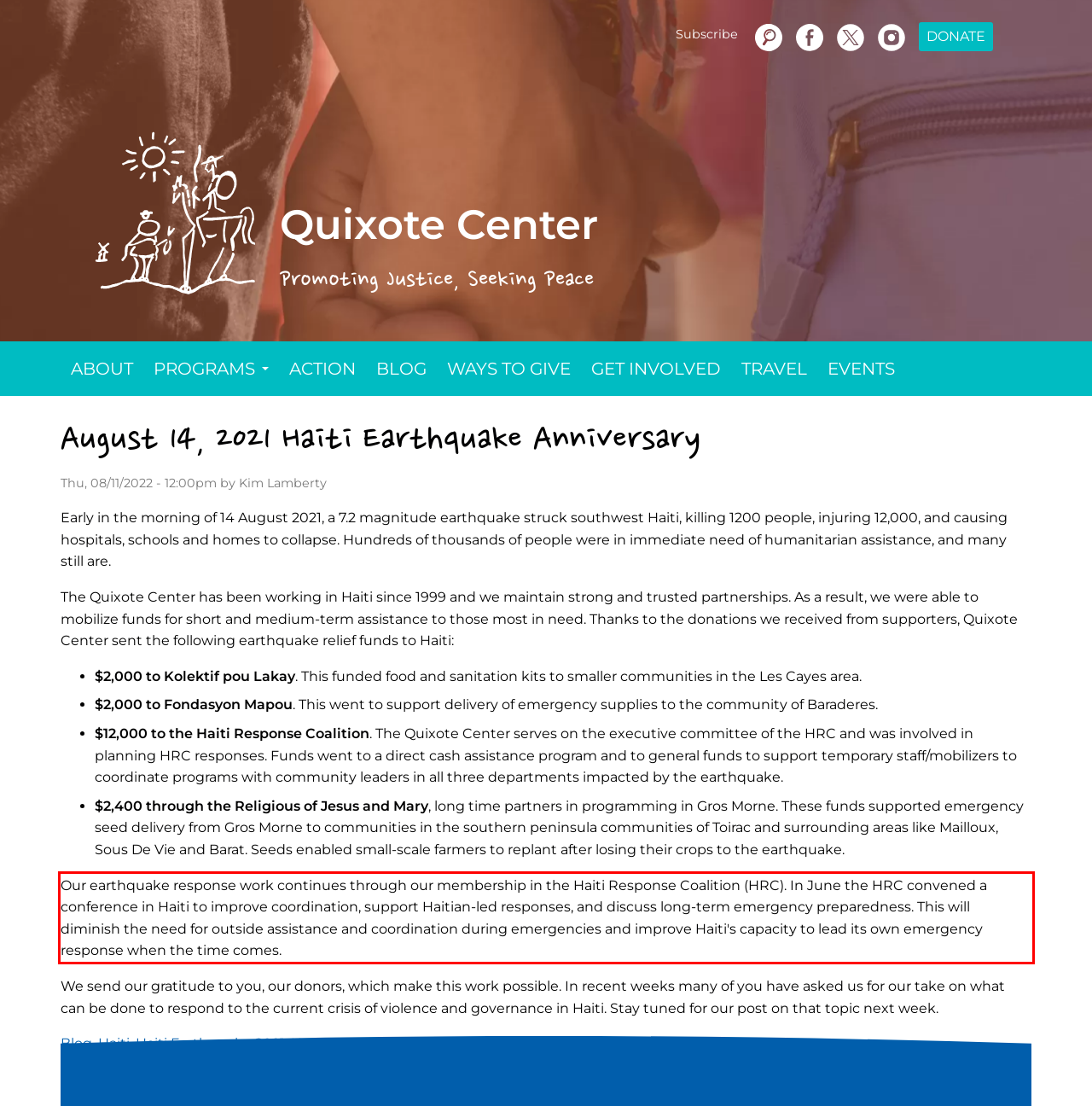Please use OCR to extract the text content from the red bounding box in the provided webpage screenshot.

Our earthquake response work continues through our membership in the Haiti Response Coalition (HRC). In June the HRC convened a conference in Haiti to improve coordination, support Haitian-led responses, and discuss long-term emergency preparedness. This will diminish the need for outside assistance and coordination during emergencies and improve Haiti's capacity to lead its own emergency response when the time comes.